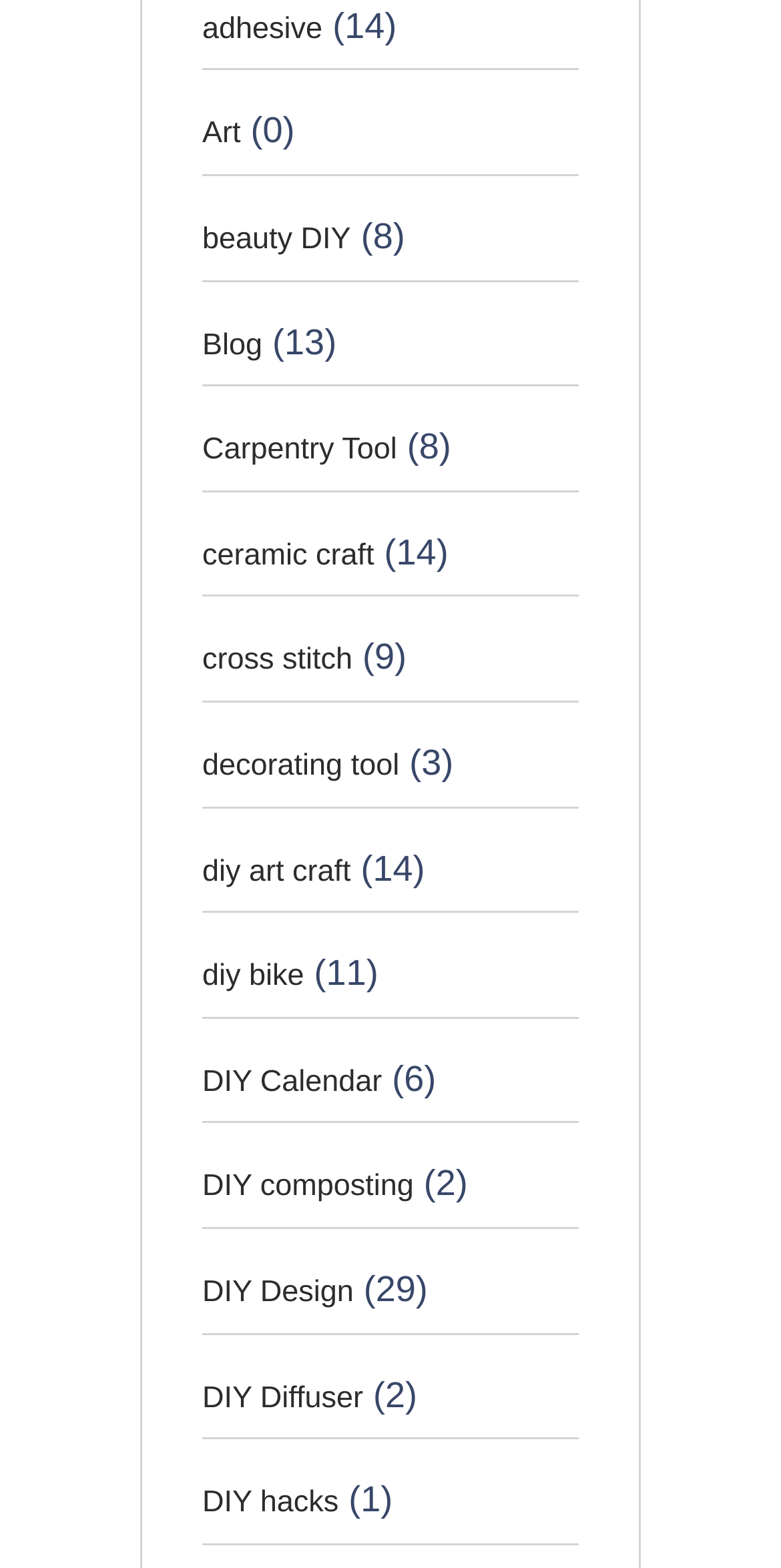Show me the bounding box coordinates of the clickable region to achieve the task as per the instruction: "learn about DIY composting".

[0.259, 0.746, 0.53, 0.768]